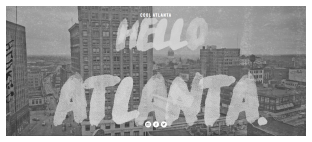Reply to the question below using a single word or brief phrase:
Is the image in color?

No